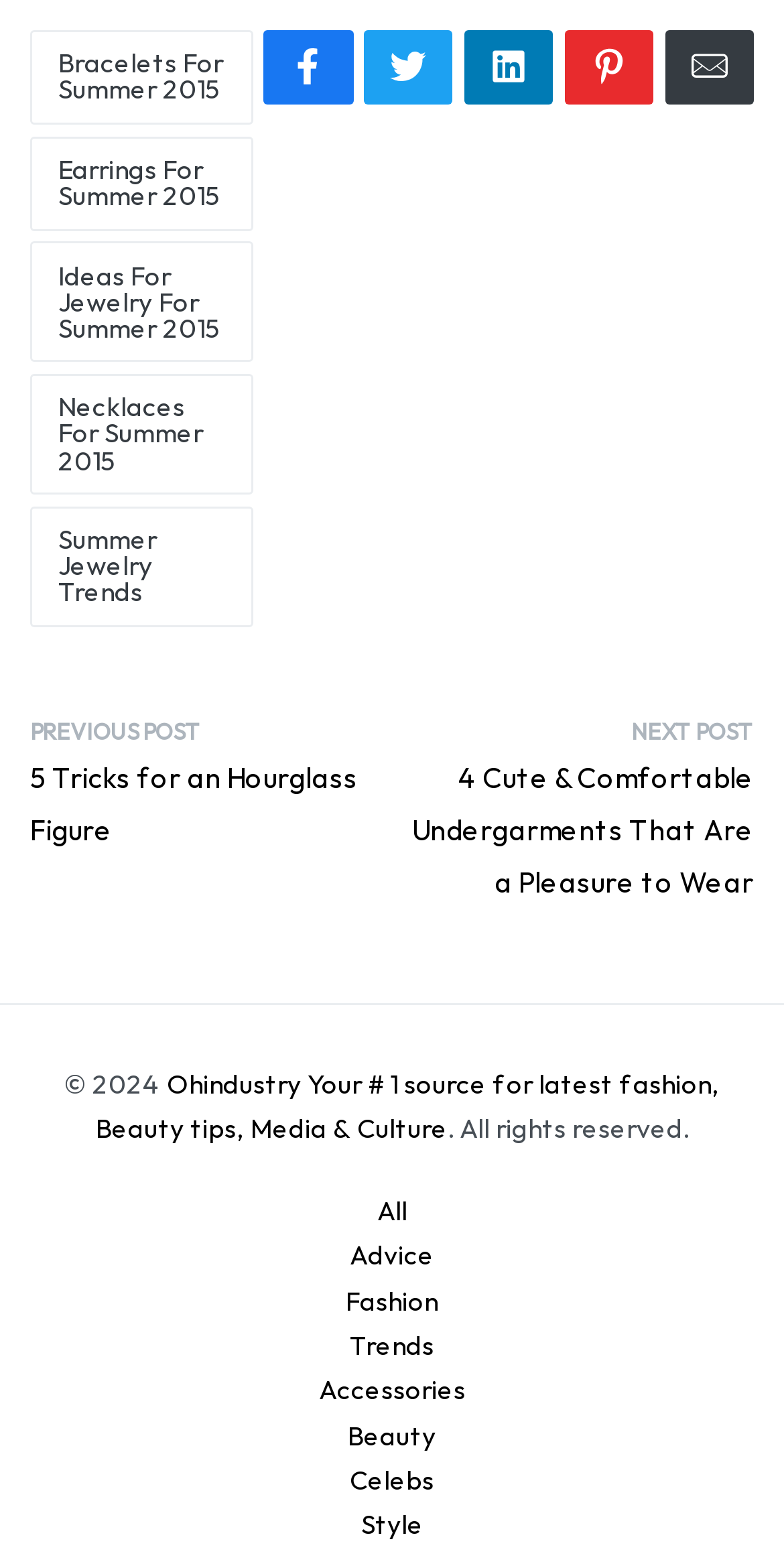Could you indicate the bounding box coordinates of the region to click in order to complete this instruction: "Click on 'Next post'".

[0.512, 0.456, 0.962, 0.575]